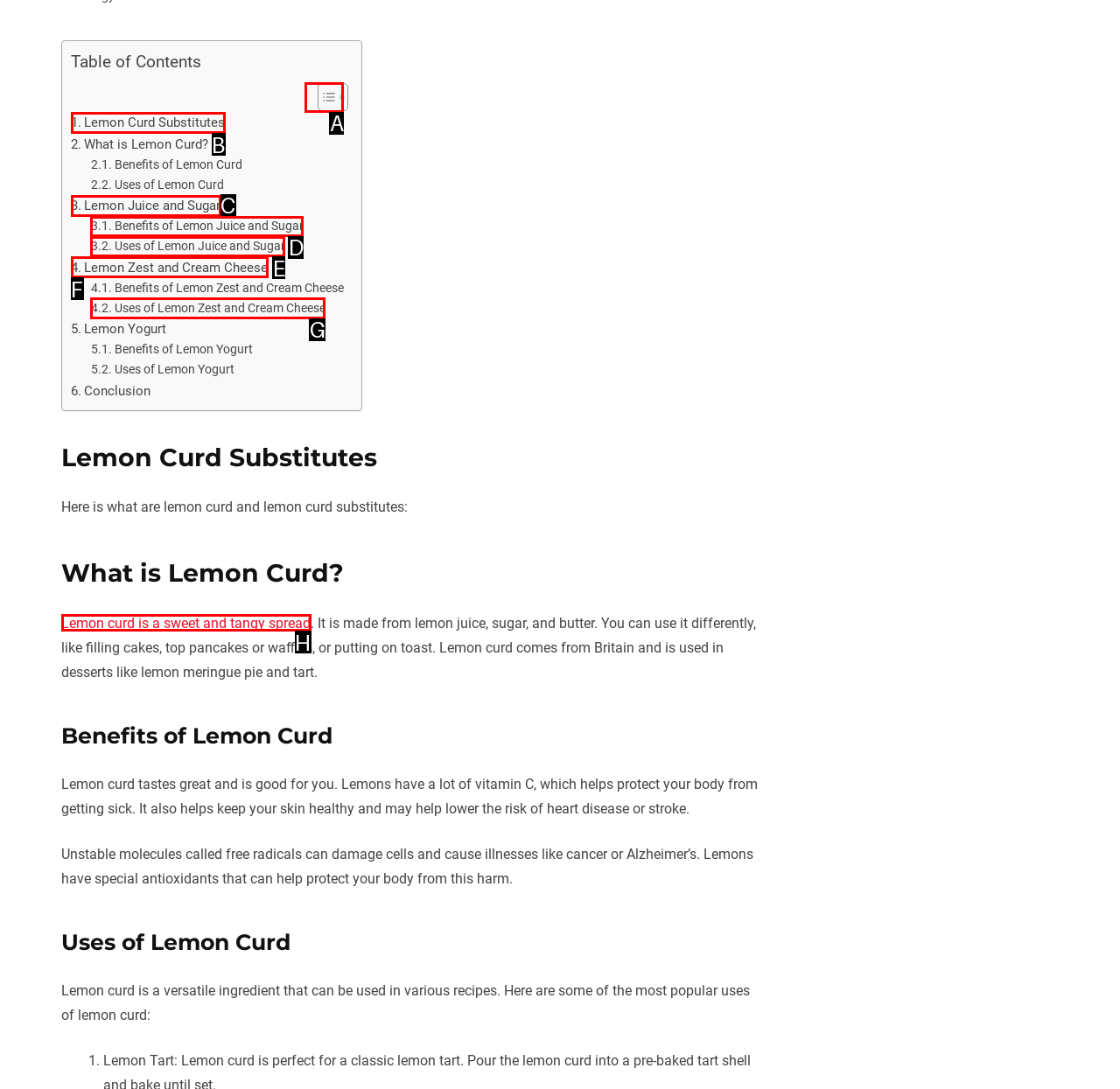Identify the correct UI element to click on to achieve the task: Click on 'Table of Contents'. Provide the letter of the appropriate element directly from the available choices.

A